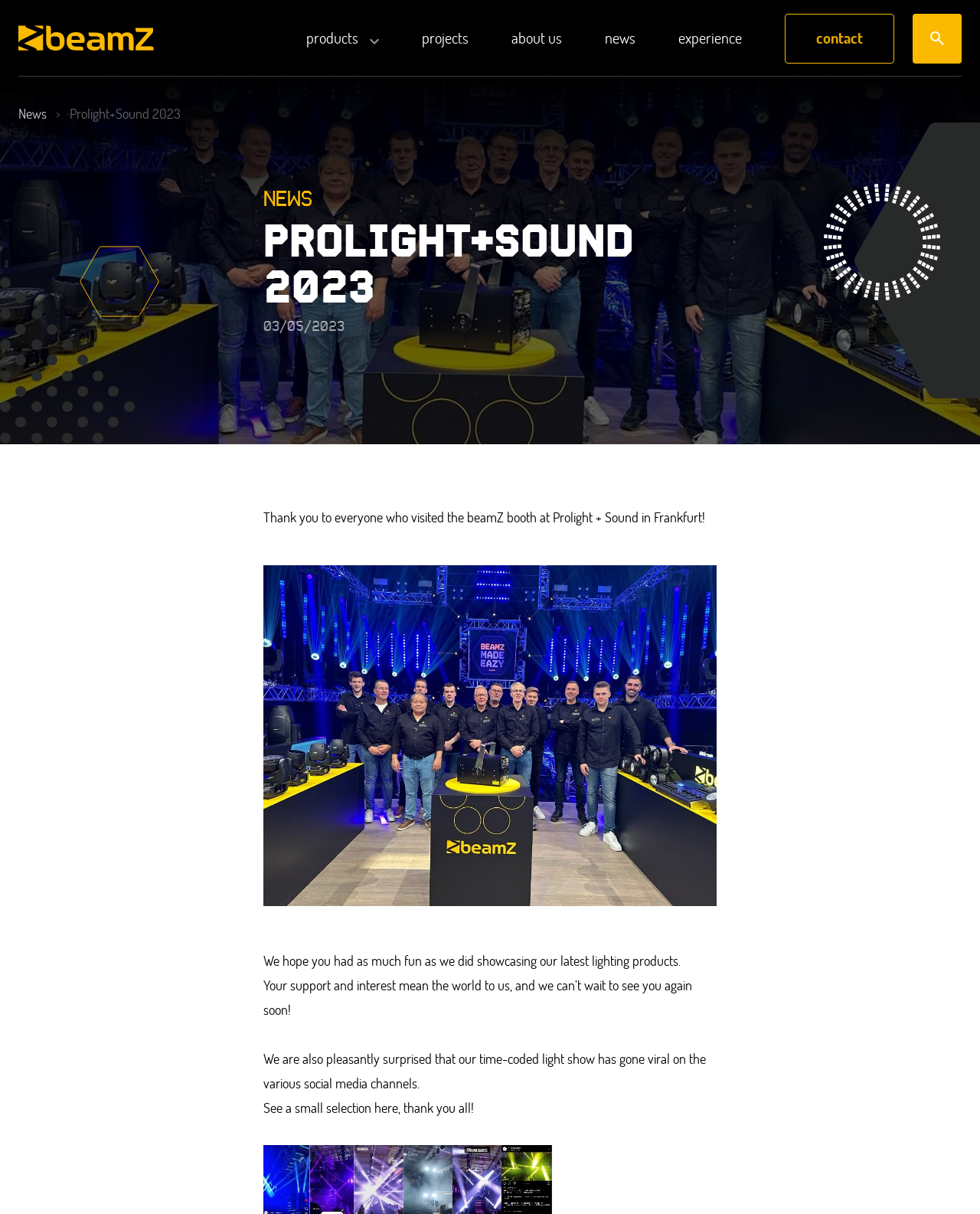Can you specify the bounding box coordinates of the area that needs to be clicked to fulfill the following instruction: "go to the about us page"?

[0.522, 0.025, 0.573, 0.038]